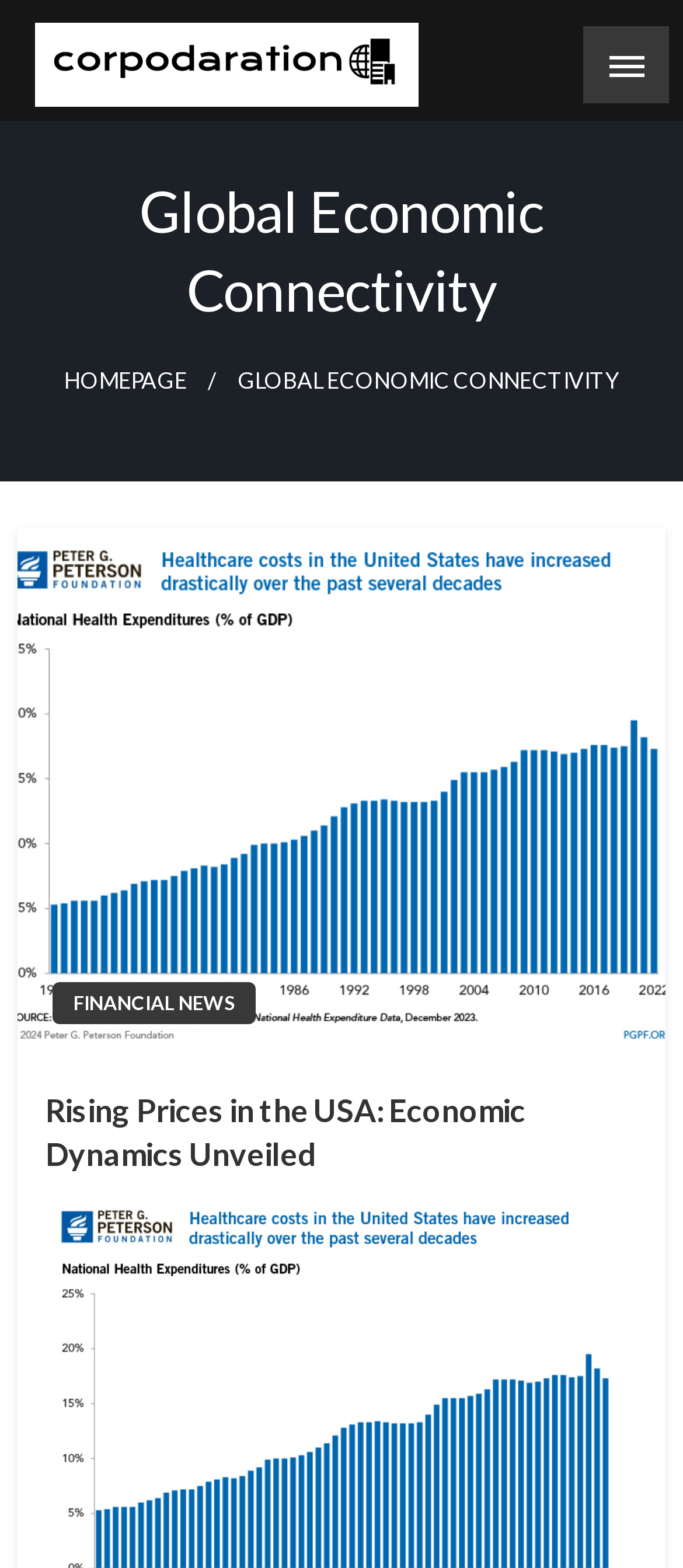Provide the bounding box coordinates of the HTML element described by the text: "Financial News". The coordinates should be in the format [left, top, right, bottom] with values between 0 and 1.

[0.077, 0.626, 0.374, 0.653]